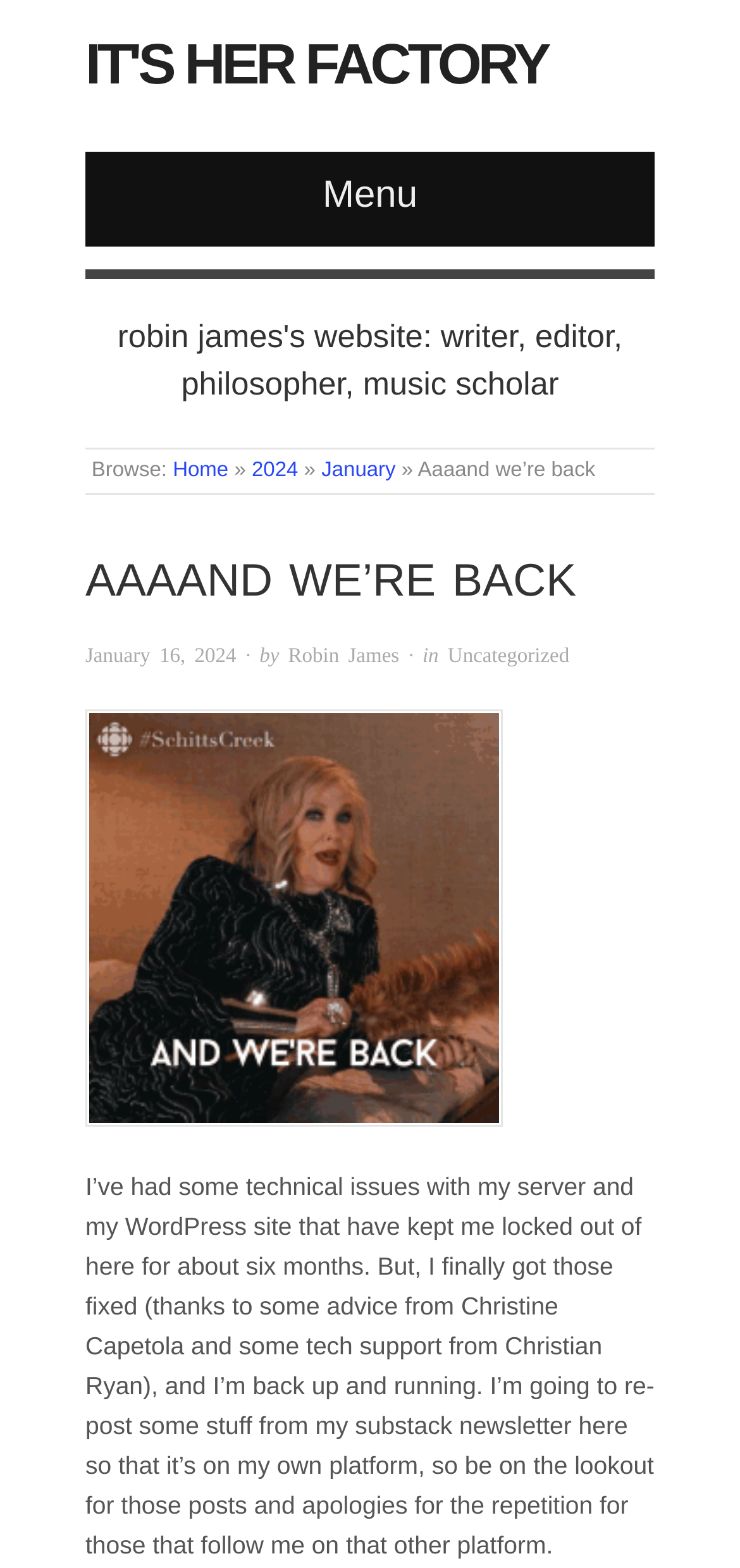Give a detailed explanation of the elements present on the webpage.

The webpage appears to be a blog post with the title "Aaaand we’re back". At the top, there is a link "IT'S HER FACTORY" positioned near the left edge of the page. To the right of this link, there is a "Menu" label. Below these elements, there is a navigation section with links to "Home", "2024", and "January", separated by "»" symbols.

The main content of the page starts with a heading "AAAAND WE’RE BACK" in a larger font size, followed by a timestamp "Tuesday, January 16th, 2024, 6:59 pm" and the author's name "Robin James". The post is categorized under "Uncategorized".

Below the author information, there is a large figure or image that spans most of the page width. Within this figure, there is a link, but its purpose is unclear without further context.

The main text of the blog post is a lengthy paragraph that explains the author's return to the blog after a six-month hiatus due to technical issues. The author mentions the help received from Christine Capetola and Christian Ryan in resolving these issues and plans to re-post content from their Substack newsletter on this platform.